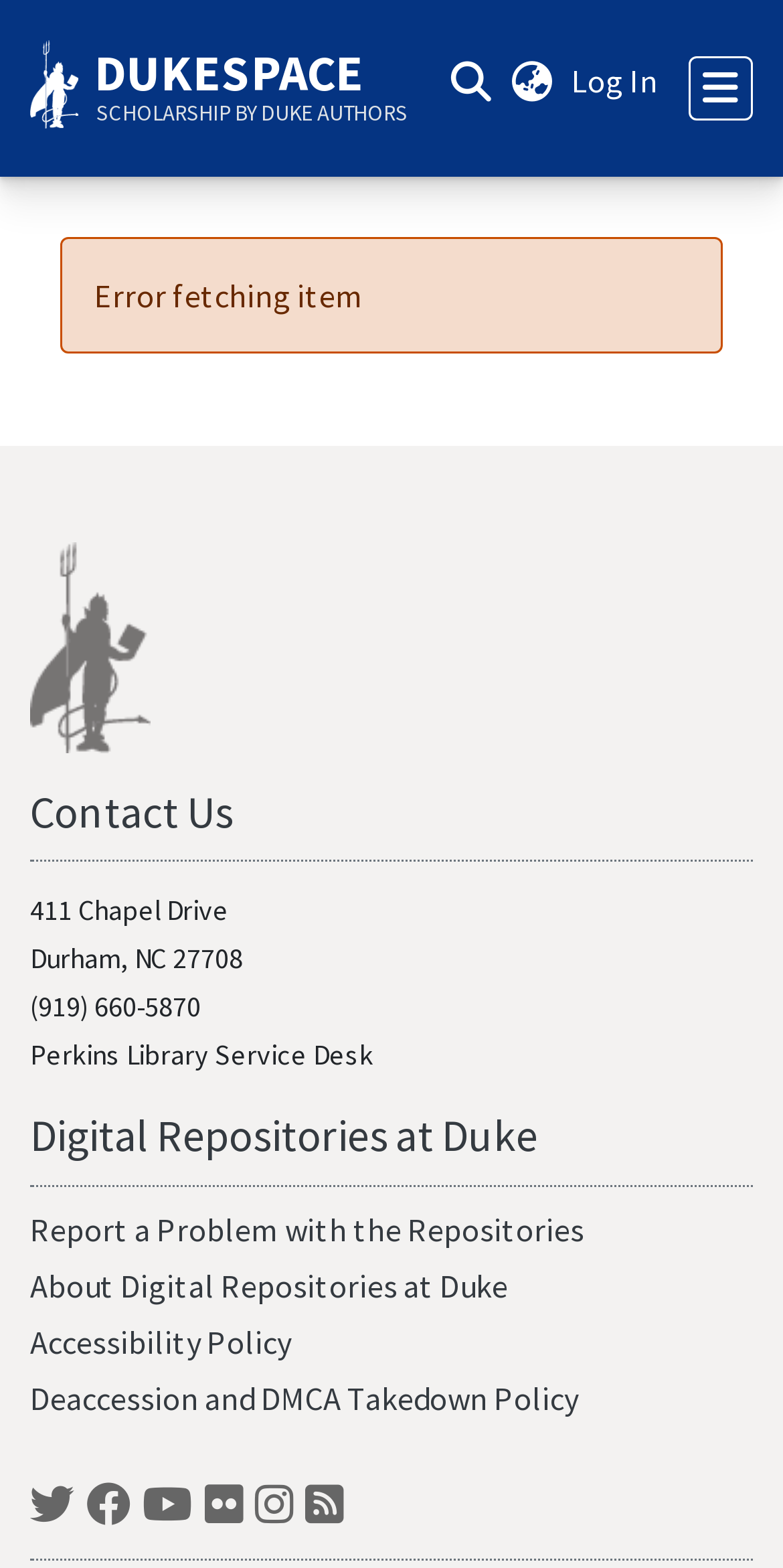What is the name of the university?
Please give a detailed and elaborate answer to the question based on the image.

I inferred this answer by looking at the links and text on the webpage, specifically the link 'Duke University Libraries' and the text 'Duke University Libraries' which appears multiple times.